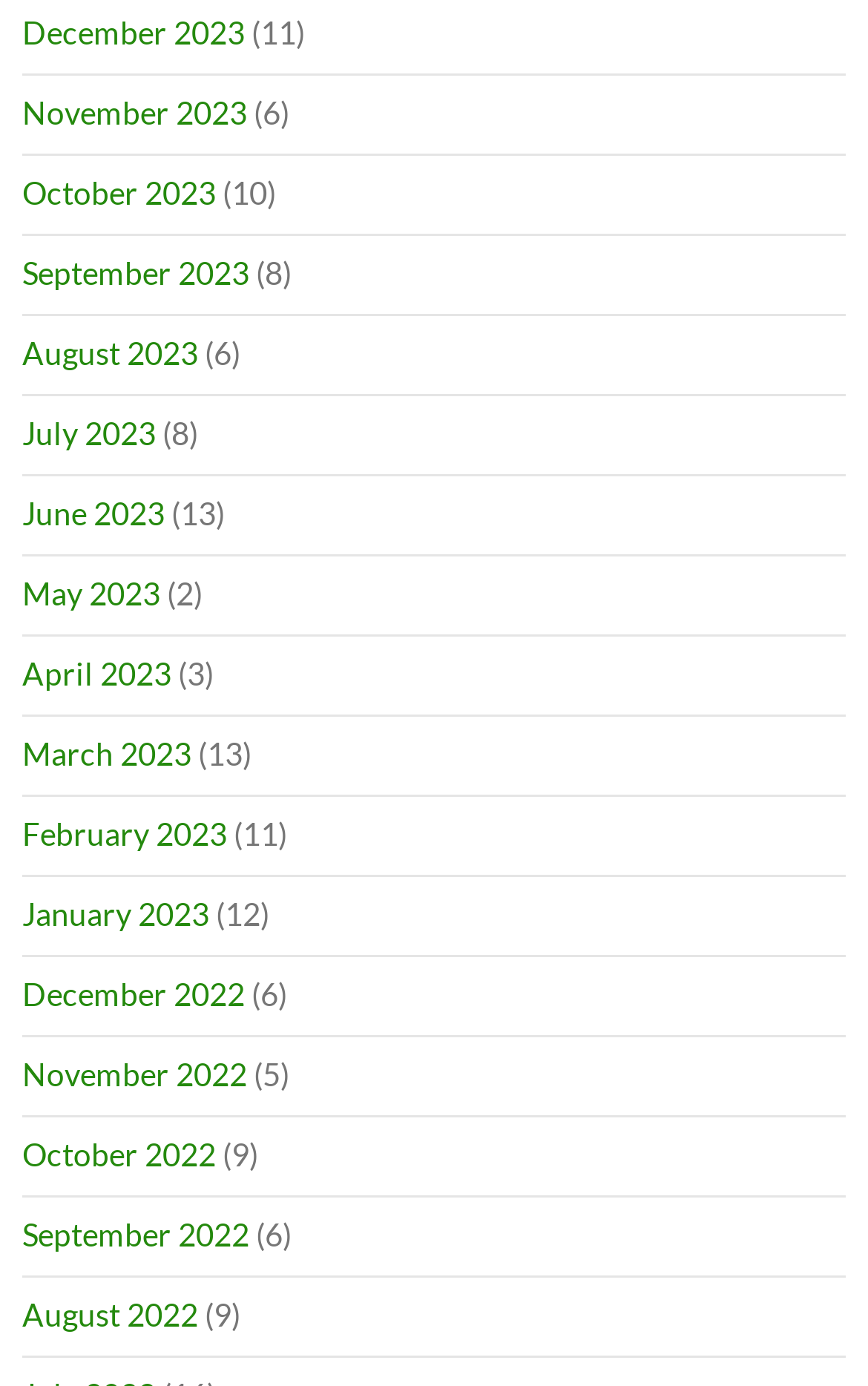Determine the bounding box coordinates of the clickable region to execute the instruction: "View December 2023". The coordinates should be four float numbers between 0 and 1, denoted as [left, top, right, bottom].

[0.026, 0.009, 0.282, 0.037]